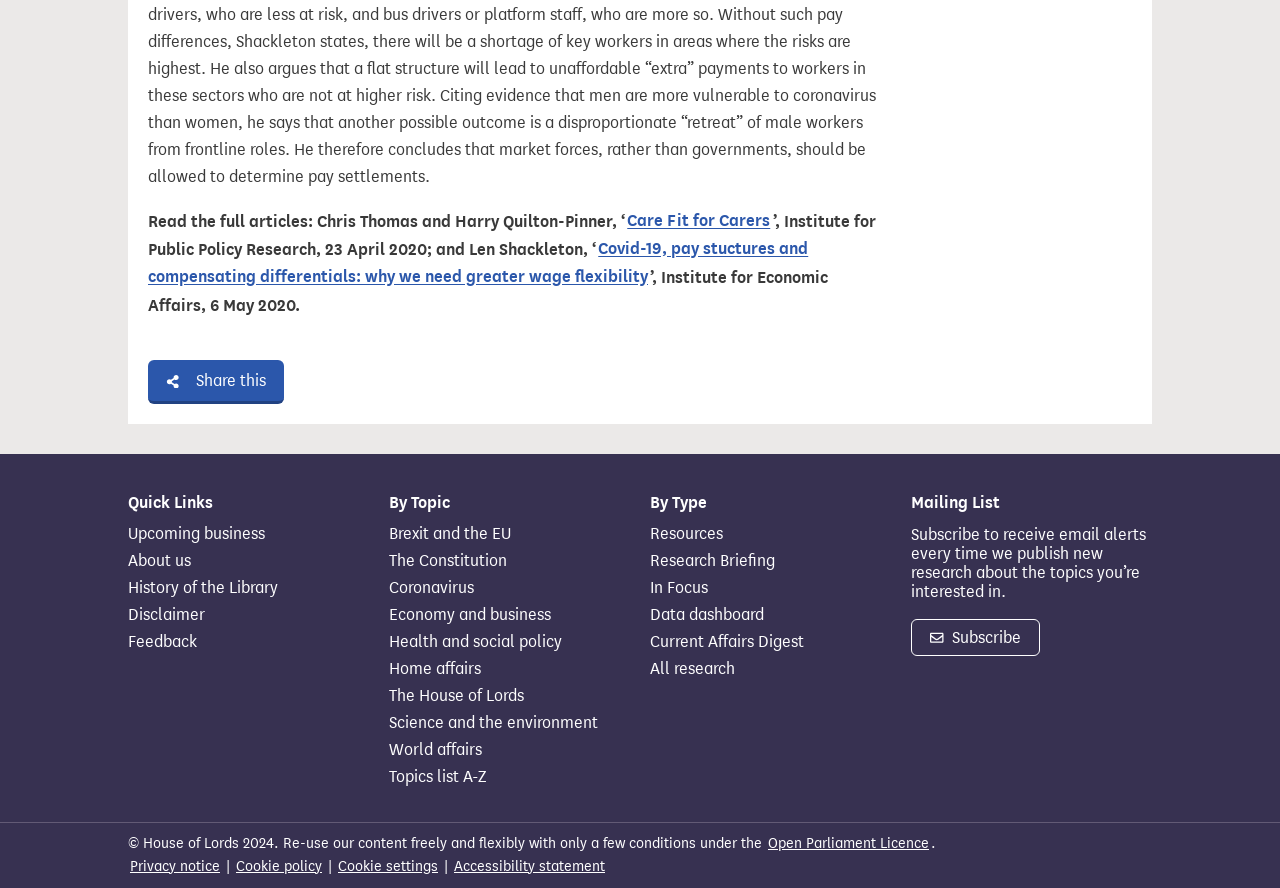Please specify the bounding box coordinates of the clickable region to carry out the following instruction: "Click on the EVENTS link". The coordinates should be four float numbers between 0 and 1, in the format [left, top, right, bottom].

None